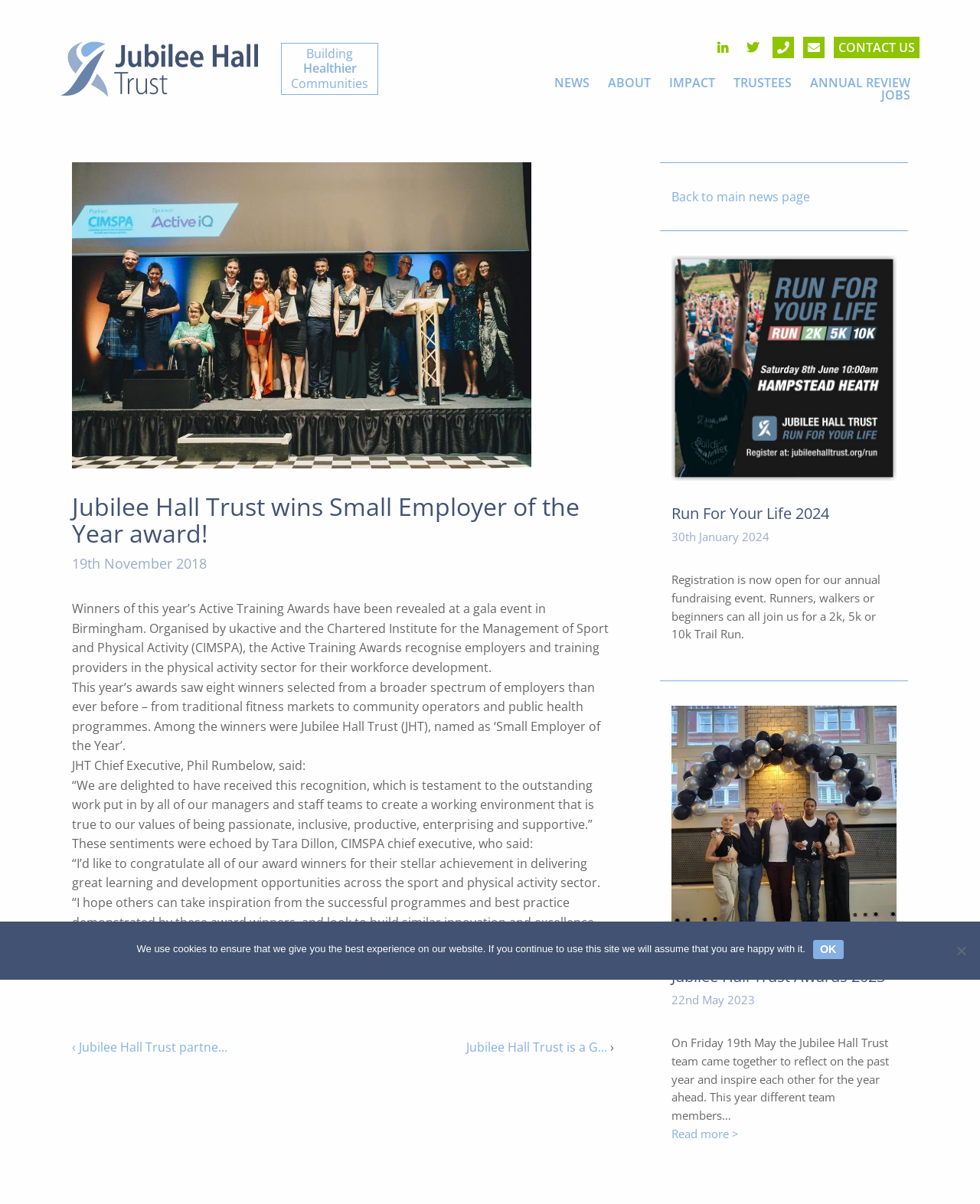What is the name of the fundraising event mentioned in the article?
Answer the question with as much detail as you can, using the image as a reference.

I found the answer by reading the article, which mentions a fundraising event called 'Run For Your Life 2024', which is a trail run with 2k, 5k, and 10k options.